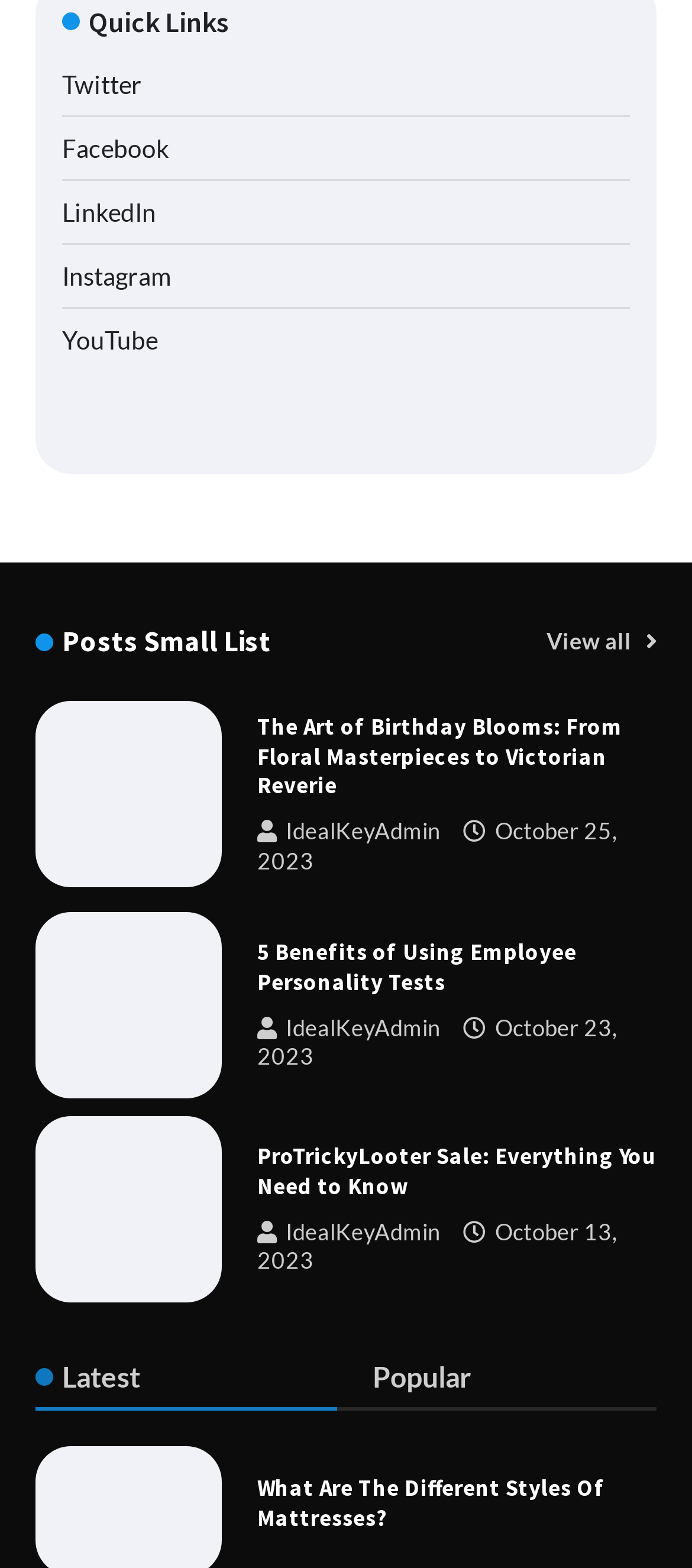Can you pinpoint the bounding box coordinates for the clickable element required for this instruction: "Read the article about birthday blooms"? The coordinates should be four float numbers between 0 and 1, i.e., [left, top, right, bottom].

[0.372, 0.454, 0.949, 0.511]